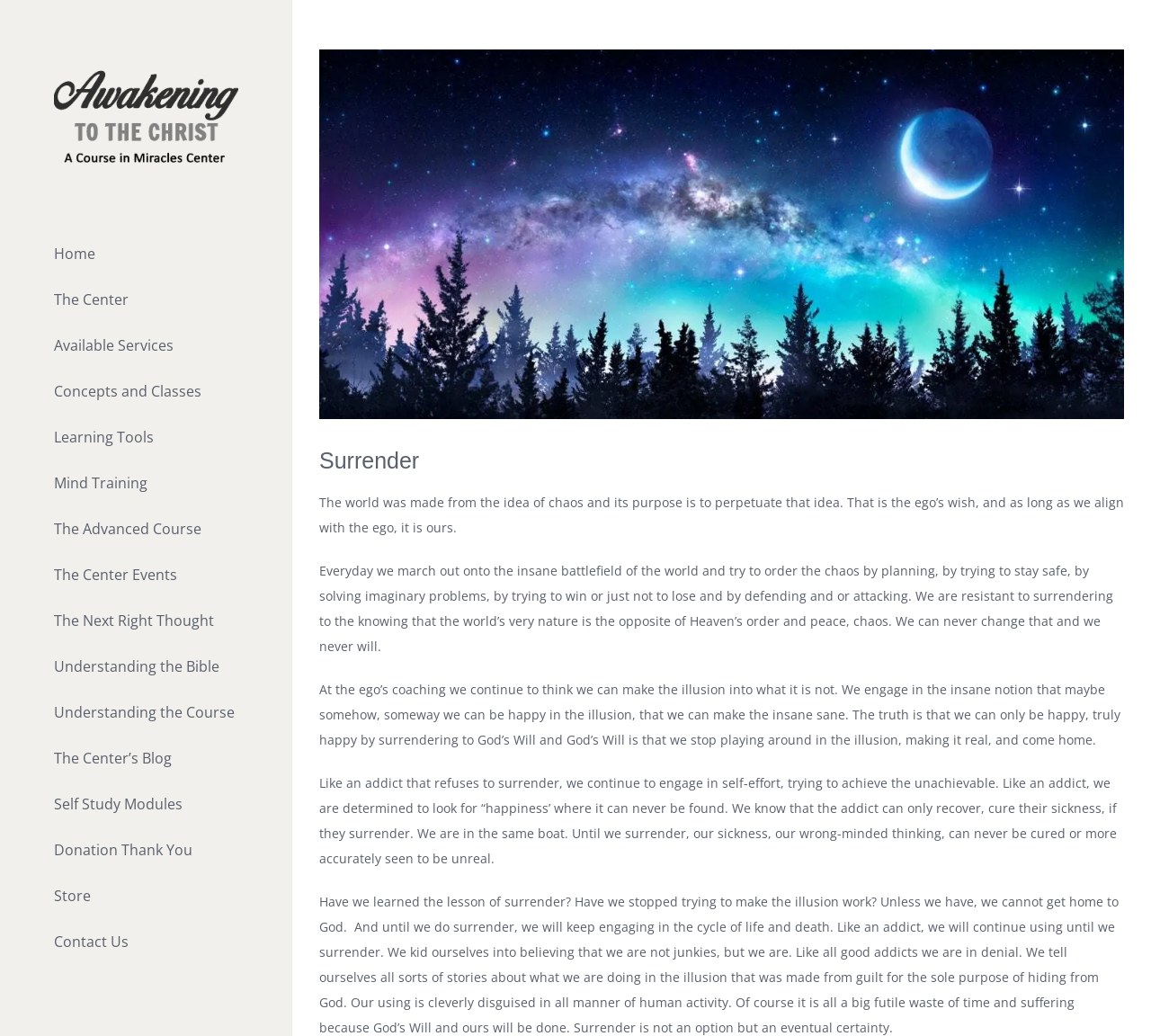Please specify the bounding box coordinates for the clickable region that will help you carry out the instruction: "View the 'Awakening to the Christ Logo'".

[0.047, 0.065, 0.207, 0.157]